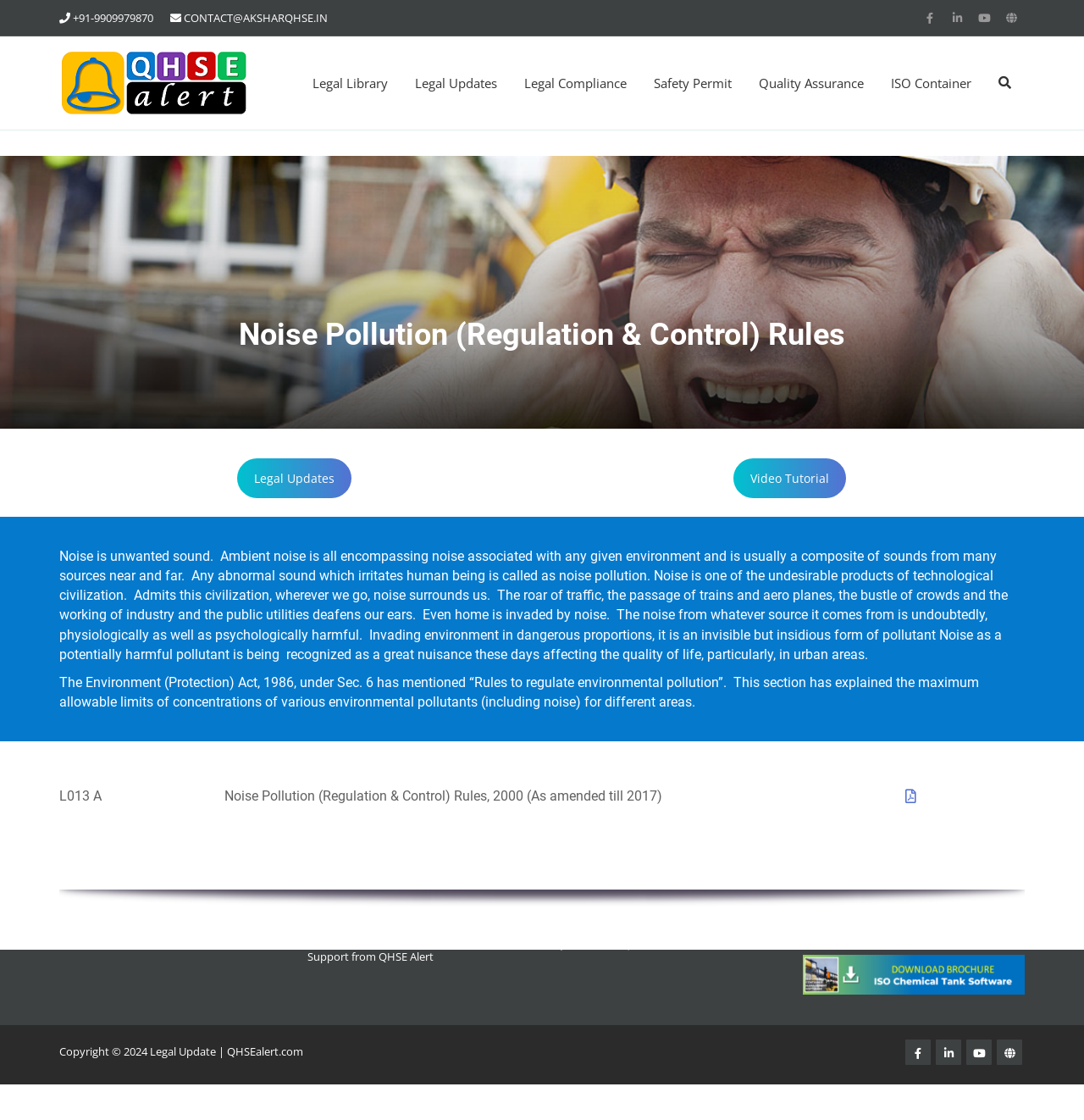Provide an in-depth caption for the contents of the webpage.

This webpage is about Noise Pollution Rules and Regulations. At the top, there are several icons and links, including a logo, contact information, and links to Legal Library, Legal Updates, and other related topics. 

Below the icons, there is a main section that contains an article about noise pollution. The article starts with a heading "Noise Pollution (Regulation & Control) Rules" and provides a detailed description of noise pollution, its effects, and the importance of regulating it. 

The article is divided into several sections, including a description of noise pollution, its impact on the environment, and the rules and regulations related to it. There are also links to download the Noise Pollution Rules and amendments.

On the right side of the page, there are several links to QHSE software solutions, including Legal Compliance Software, Safety Permit To Work Software, and Quality Assurance Software. 

At the bottom of the page, there is a section with contact information, including email addresses, phone numbers, and a website URL. There are also links to download various documents and a copyright notice.